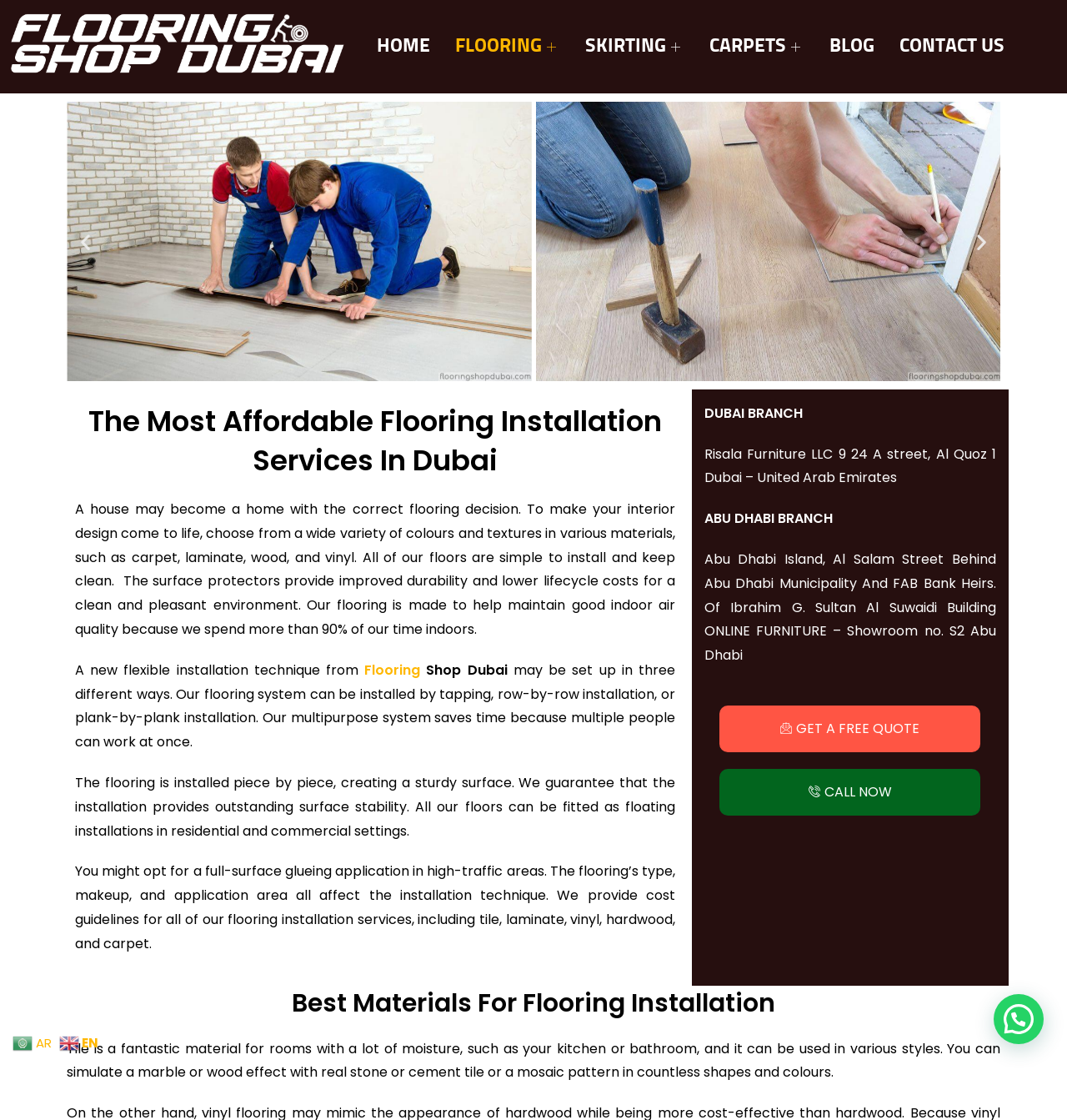Provide your answer in a single word or phrase: 
What is the purpose of the surface protectors?

Improved durability and lower lifecycle costs